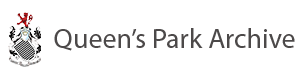Offer a detailed narrative of the scene depicted in the image.

The image showcases the logo of Queen's Park Football Club, prominently displayed at the top of the club’s webpage. The logo is situated alongside essential contact information for the club, including the address of Lesser Hampden Park in Glasgow and a phone number. This visual representation serves as a key branding element, reinforcing the club's identity and connection to its history. Below the logo, important navigation links and match preview details can be found, underscoring the club's commitment to communicating with fans and providing information on upcoming matches and club activities.